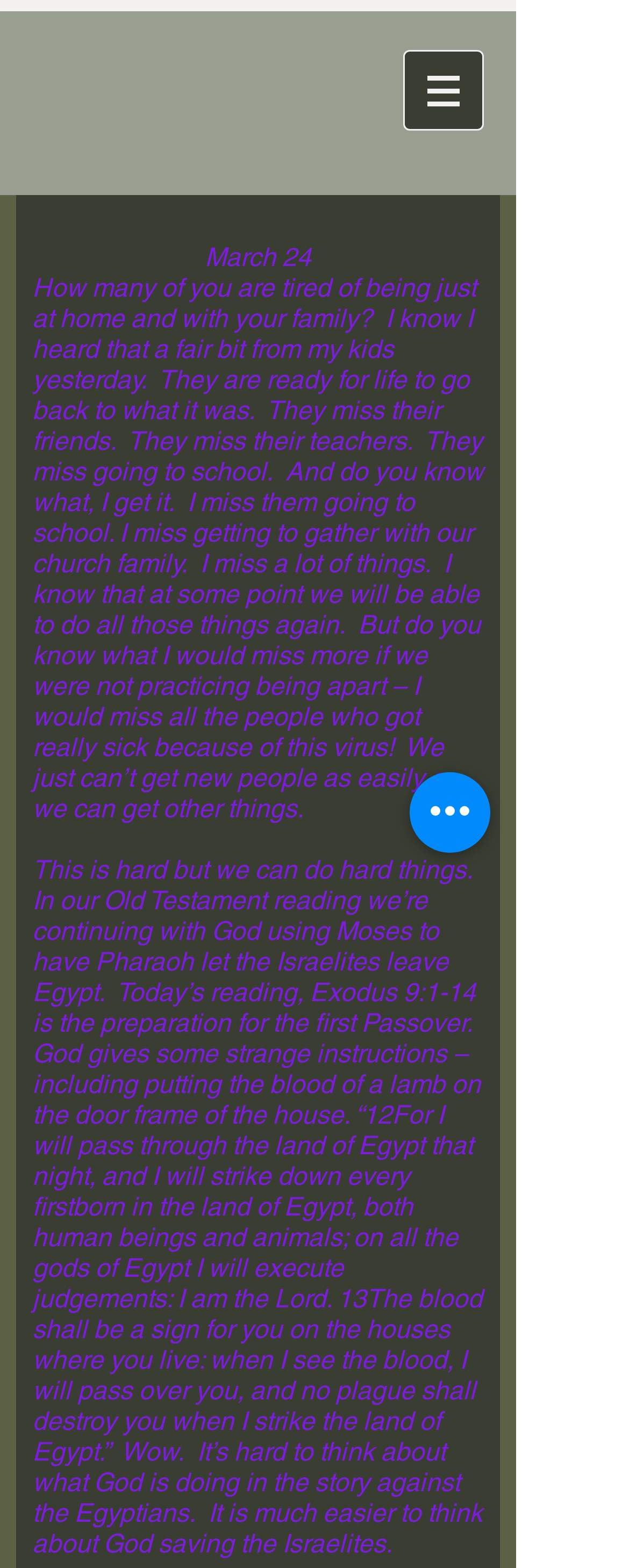Generate a comprehensive description of the webpage.

The webpage is a daily devotional for children, with a focus on a specific date, March 24. At the top of the page, there is a navigation section labeled "Site" with a button that has a popup menu. To the right of this navigation section, there is an image. 

Below the navigation section, there is a passage of text that discusses the challenges of staying at home during a pandemic, missing social interactions, and the importance of practicing social distancing to prevent the spread of the virus. 

Further down the page, there is another passage of text that discusses a biblical story from the book of Exodus, specifically the preparation for the first Passover. This passage includes a quote from Exodus 9:1-14 and reflects on the significance of God's instructions to the Israelites.

On the right side of the page, near the bottom, there is a button labeled "Quick actions". Overall, the webpage has a simple layout with a focus on presenting daily devotional content to children.